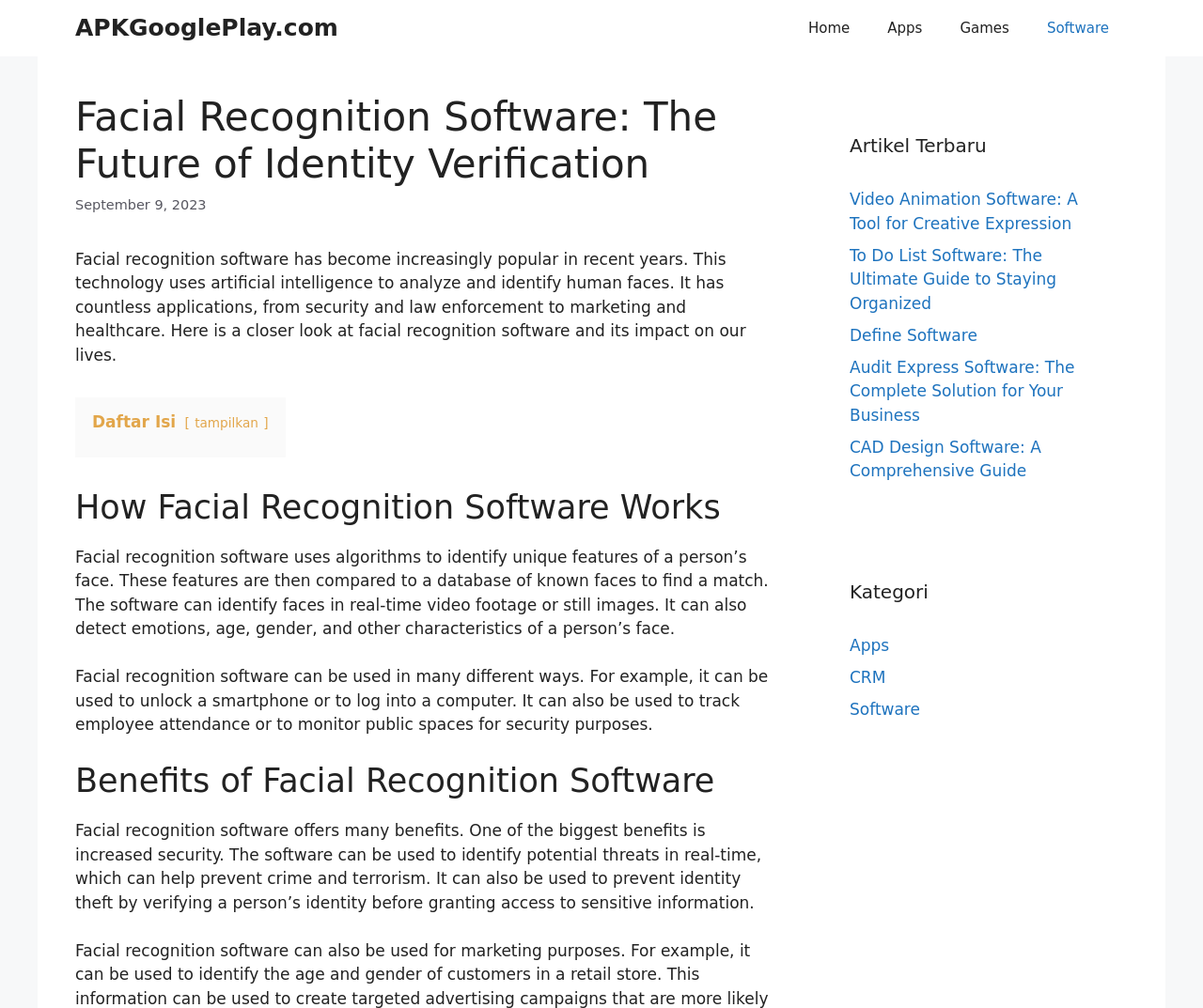Show the bounding box coordinates for the element that needs to be clicked to execute the following instruction: "Click on the 'APKGooglePlay.com' link". Provide the coordinates in the form of four float numbers between 0 and 1, i.e., [left, top, right, bottom].

[0.062, 0.0, 0.281, 0.056]